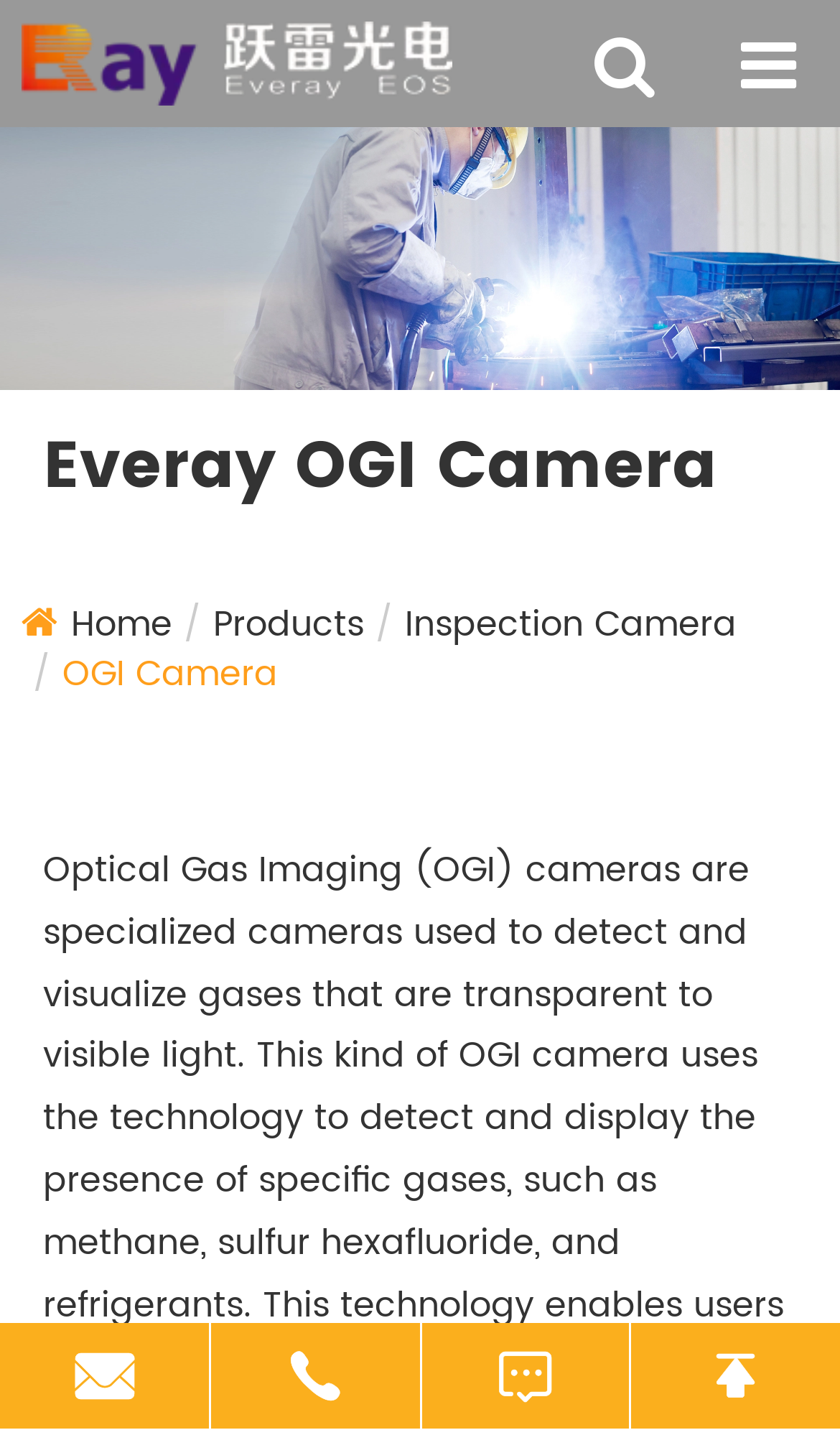Is there a search function on the webpage?
From the details in the image, provide a complete and detailed answer to the question.

I did not find any search bar or search button on the webpage, which suggests that there is no search function available.